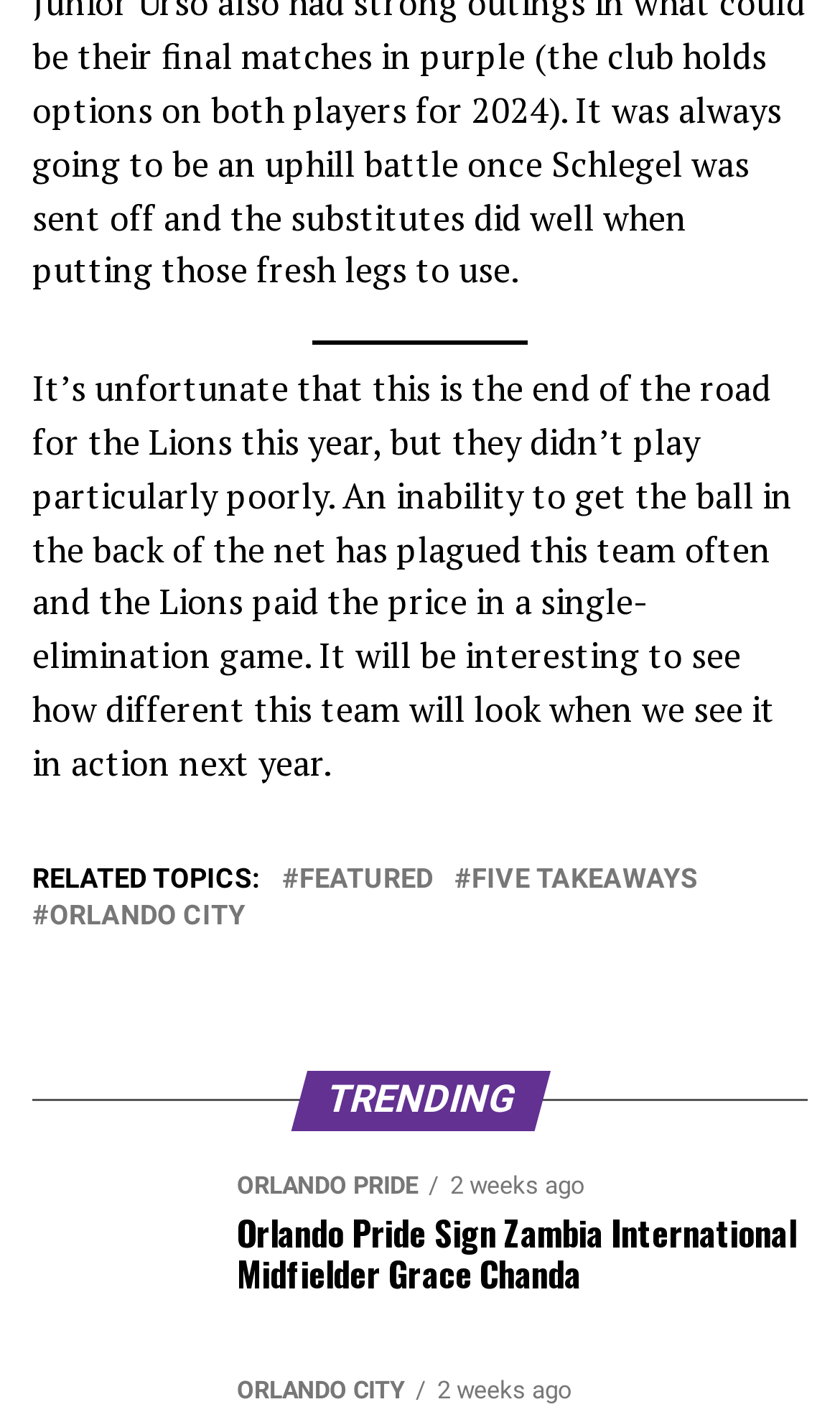What is the purpose of the 'RELATED TOPICS' section?
Based on the image content, provide your answer in one word or a short phrase.

To provide additional information